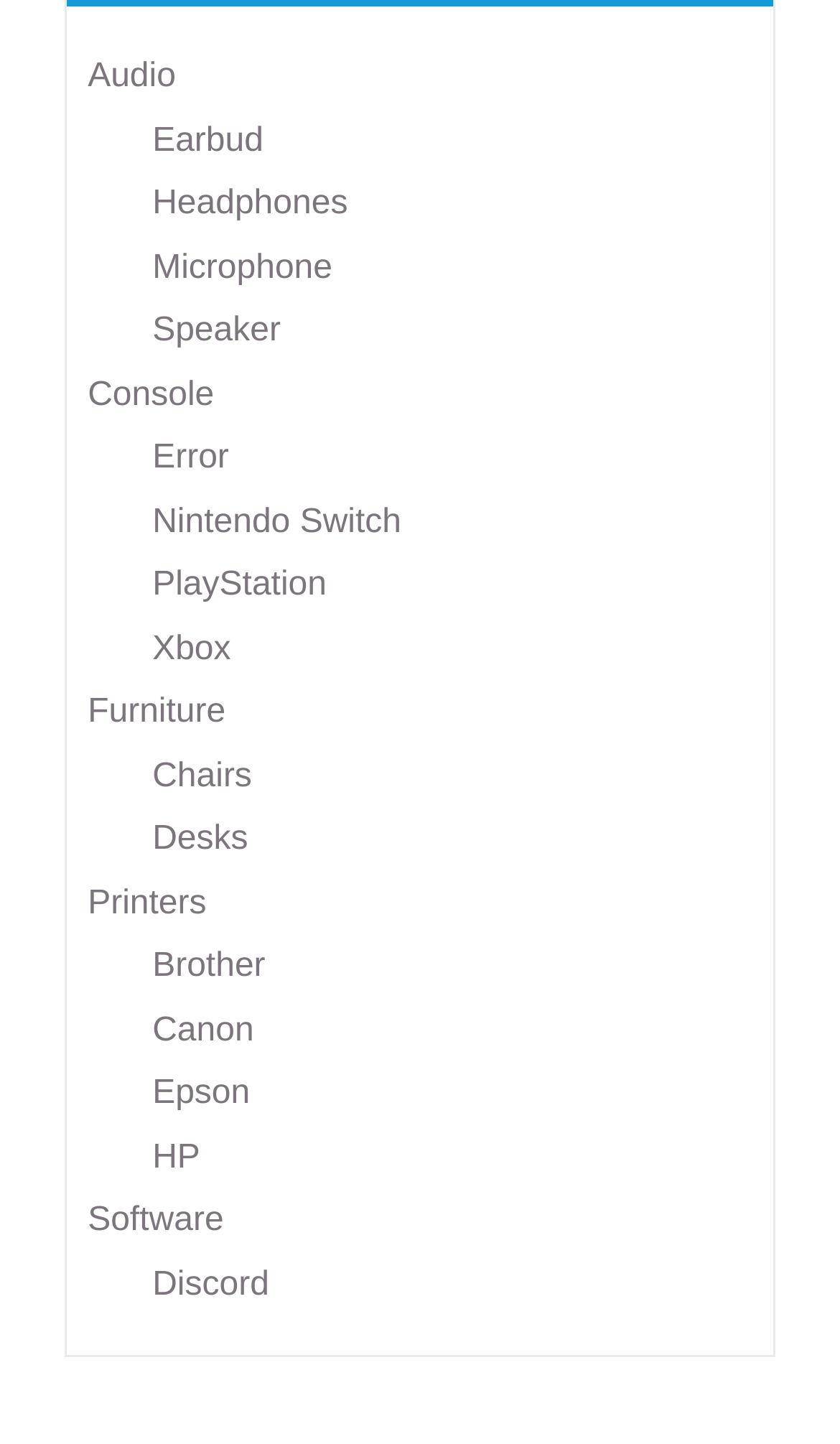Specify the bounding box coordinates for the region that must be clicked to perform the given instruction: "Open Discord software page".

[0.181, 0.877, 0.32, 0.902]